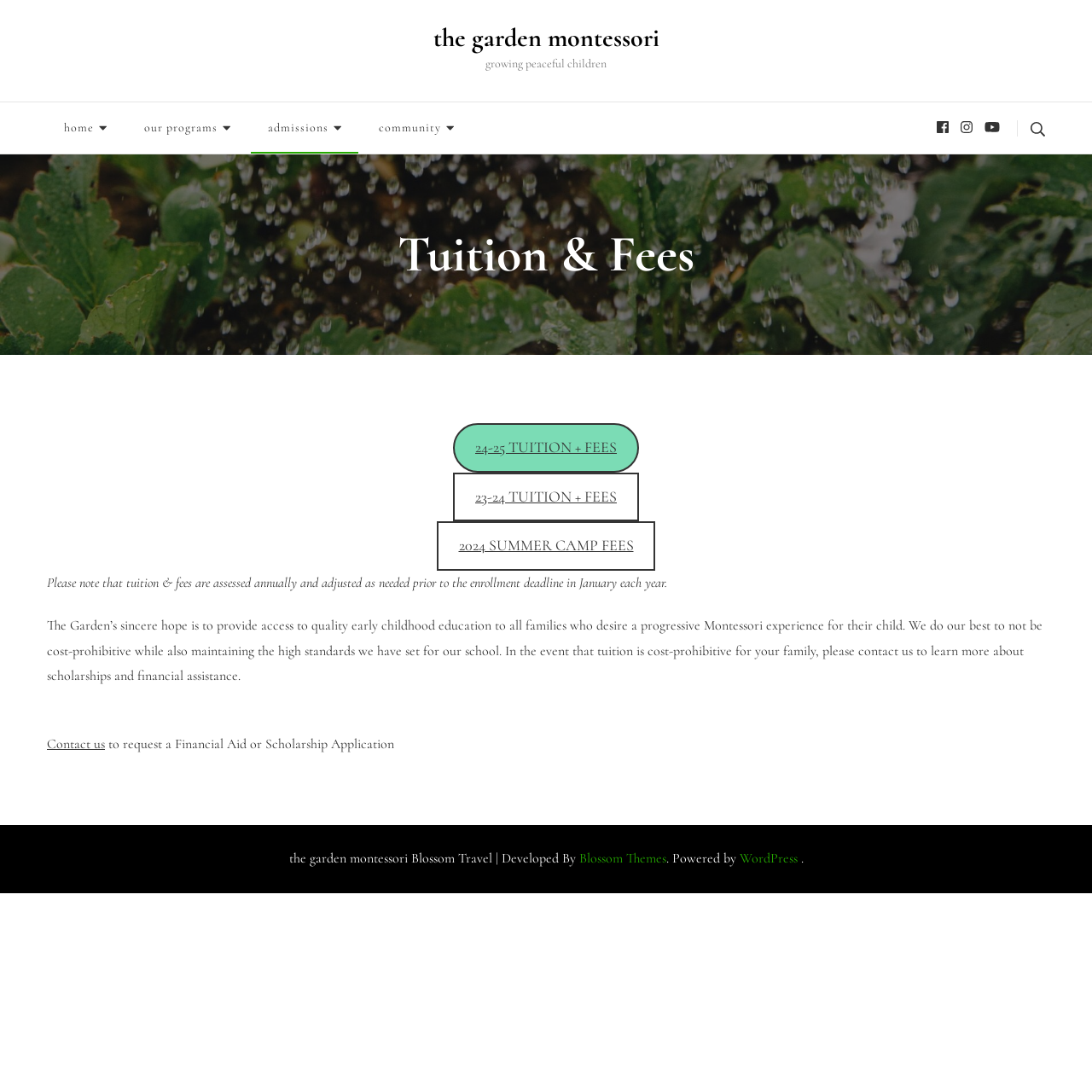Refer to the element description school spirit store and identify the corresponding bounding box in the screenshot. Format the coordinates as (top-left x, top-left y, bottom-right x, bottom-right y) with values in the range of 0 to 1.

[0.331, 0.448, 0.503, 0.496]